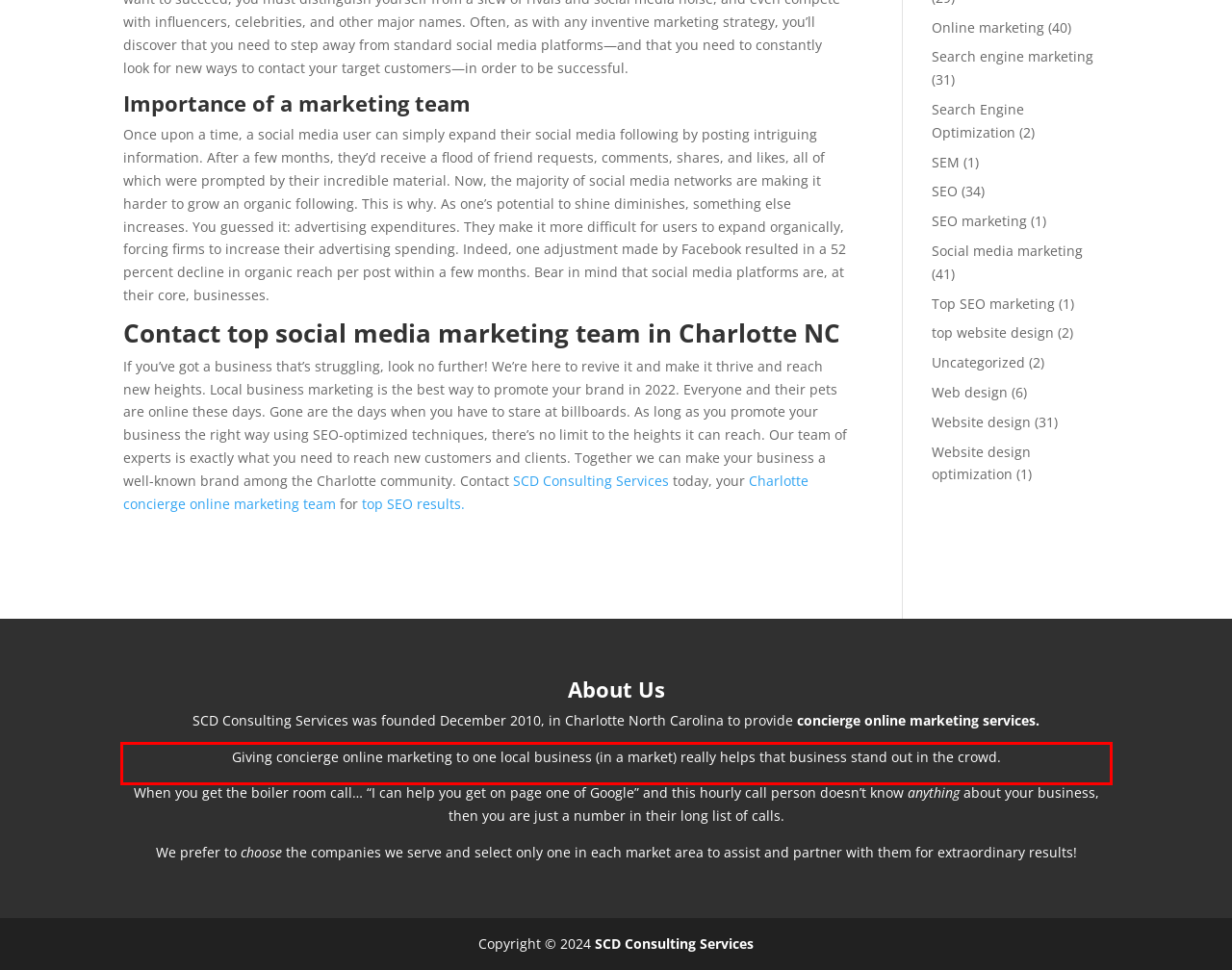You are presented with a webpage screenshot featuring a red bounding box. Perform OCR on the text inside the red bounding box and extract the content.

Giving concierge online marketing to one local business (in a market) really helps that business stand out in the crowd.